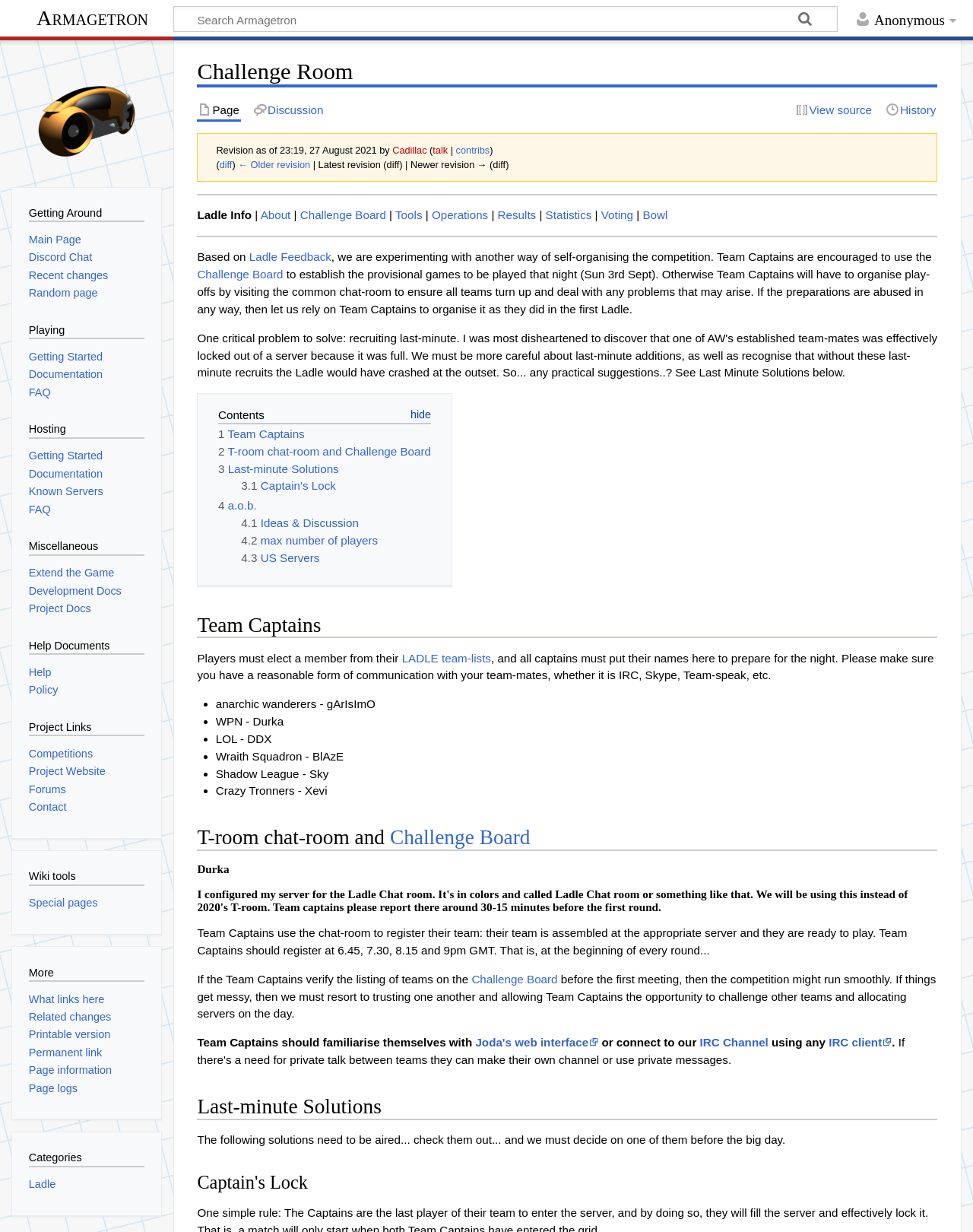Carefully examine the image and provide an in-depth answer to the question: What is the function of the searchbox?

The searchbox is located at the top of the webpage and has a key shortcut of Alt+f. Its function is to allow users to search for specific content on the webpage.